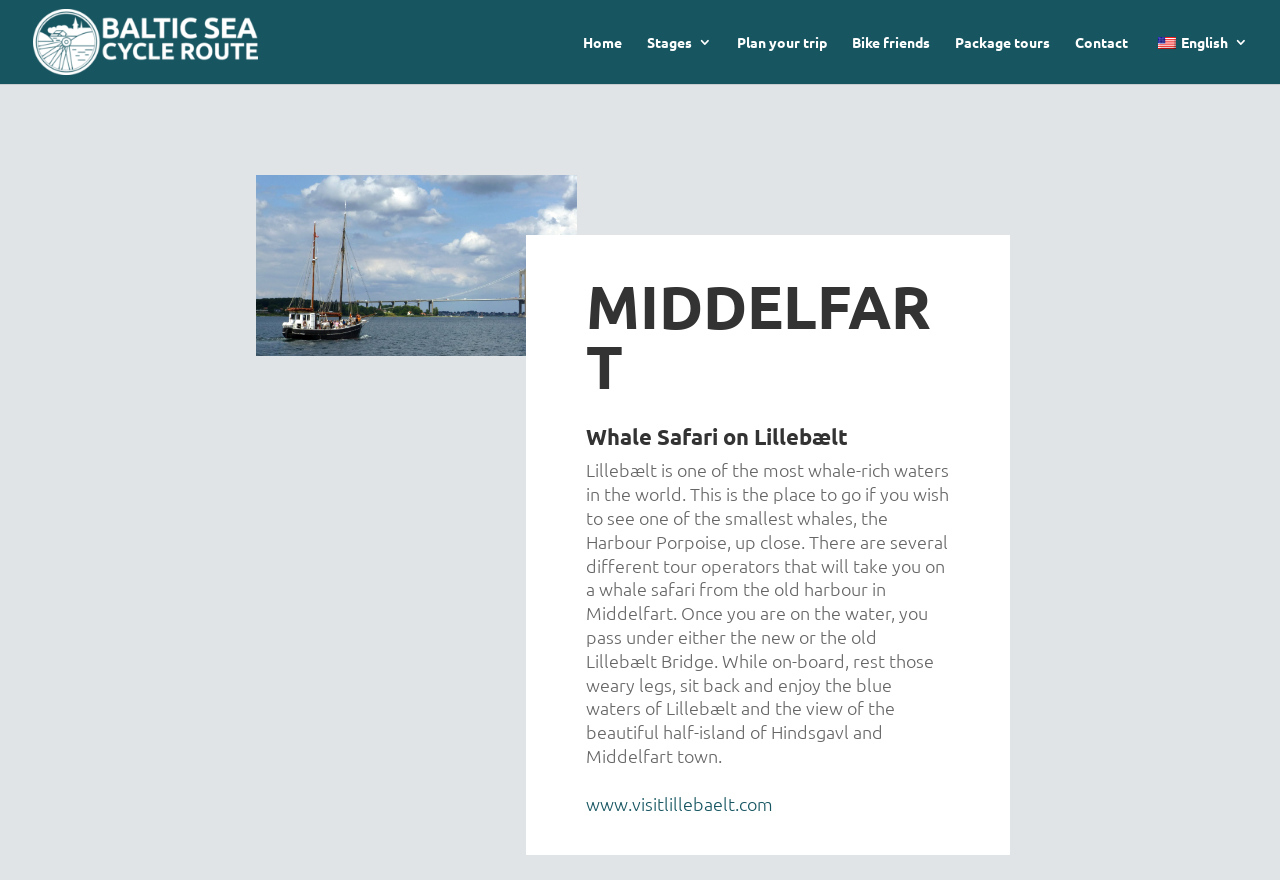Based on the element description "alt="Baltic sea cycle route"", predict the bounding box coordinates of the UI element.

[0.026, 0.035, 0.201, 0.056]